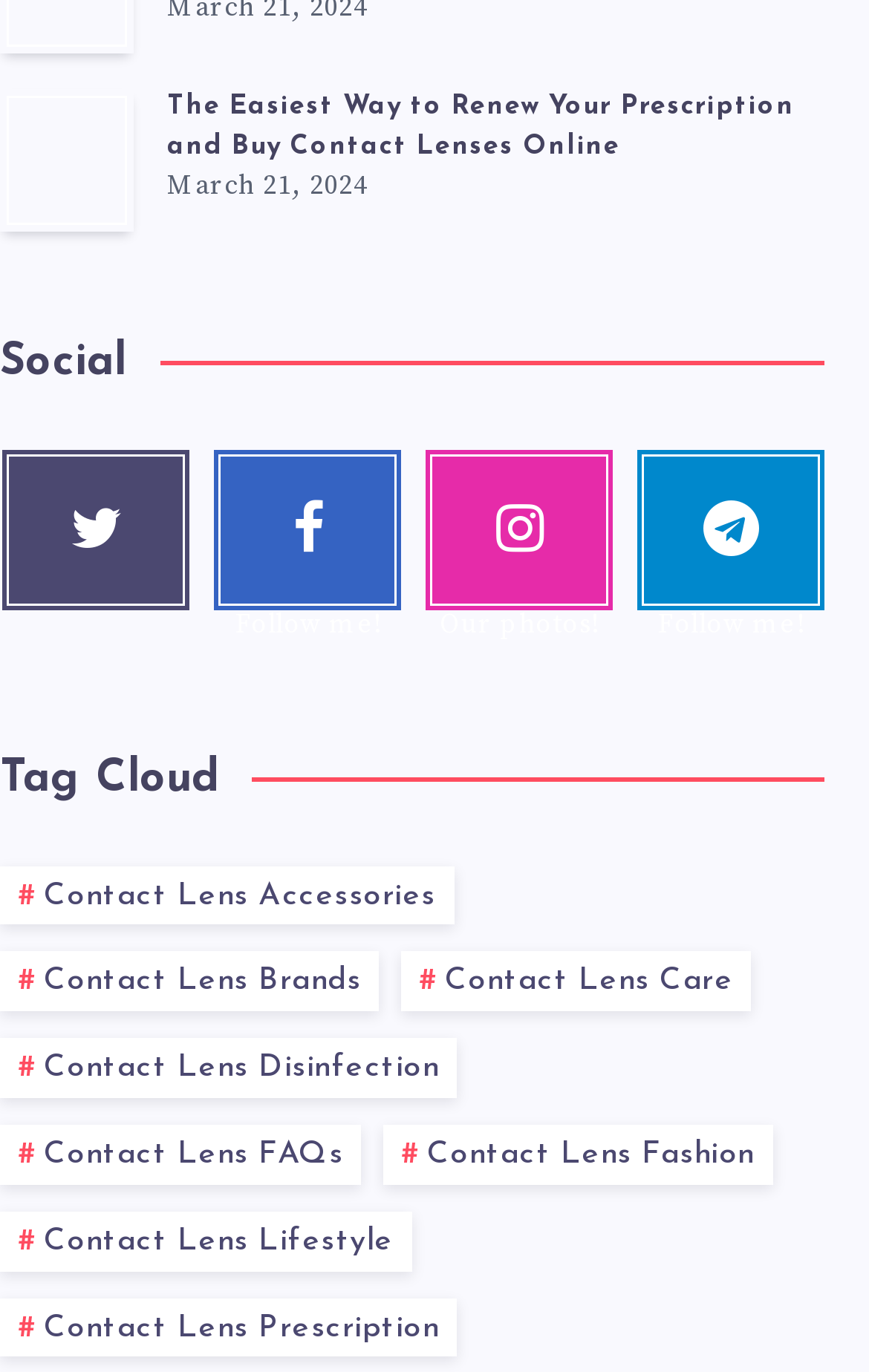Determine the bounding box coordinates of the region I should click to achieve the following instruction: "Renew your prescription and buy contact lenses online". Ensure the bounding box coordinates are four float numbers between 0 and 1, i.e., [left, top, right, bottom].

[0.192, 0.069, 0.914, 0.125]